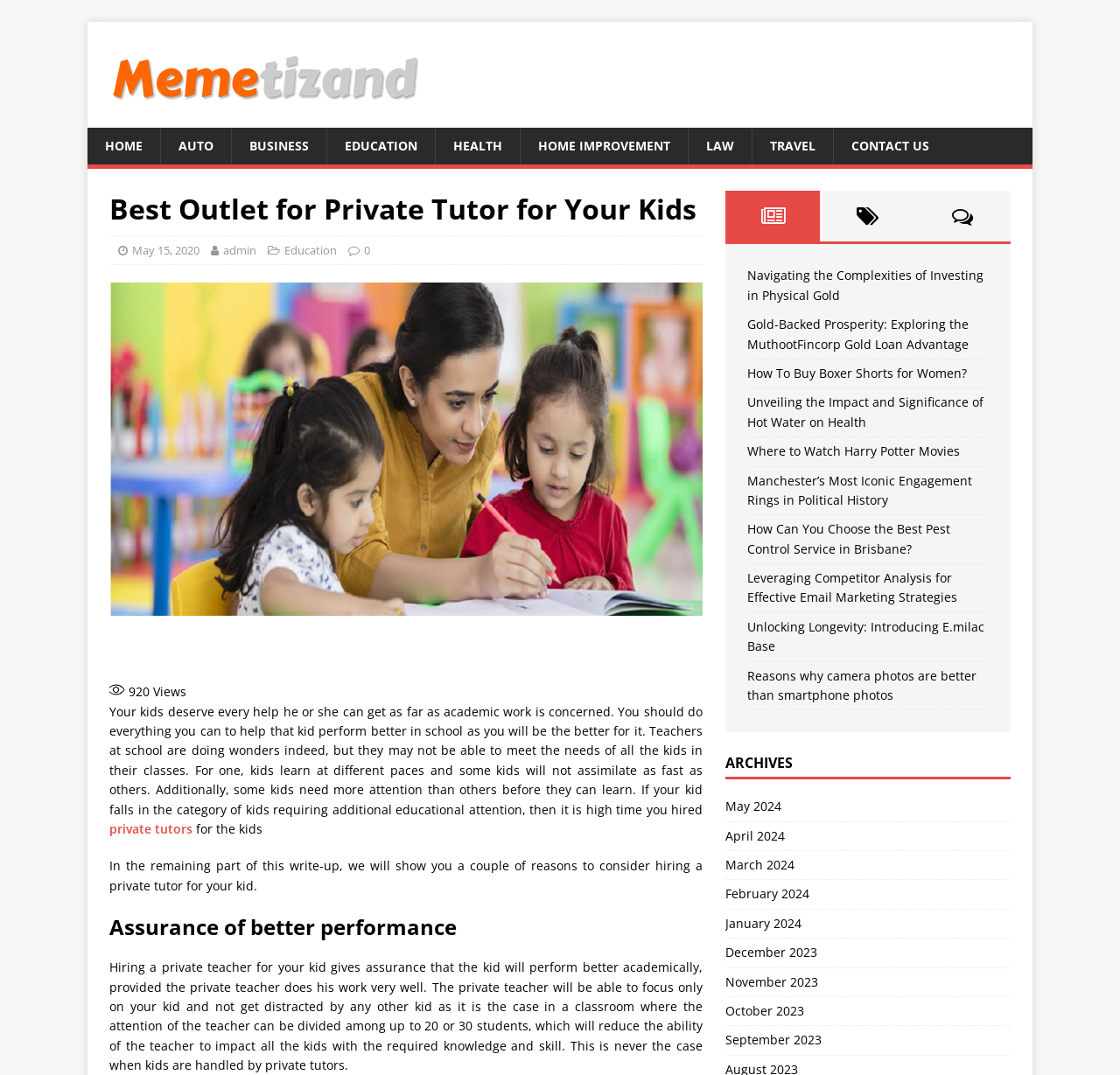Please specify the bounding box coordinates of the element that should be clicked to execute the given instruction: 'Read the article about 'Assurance of better performance''. Ensure the coordinates are four float numbers between 0 and 1, expressed as [left, top, right, bottom].

[0.098, 0.85, 0.627, 0.875]